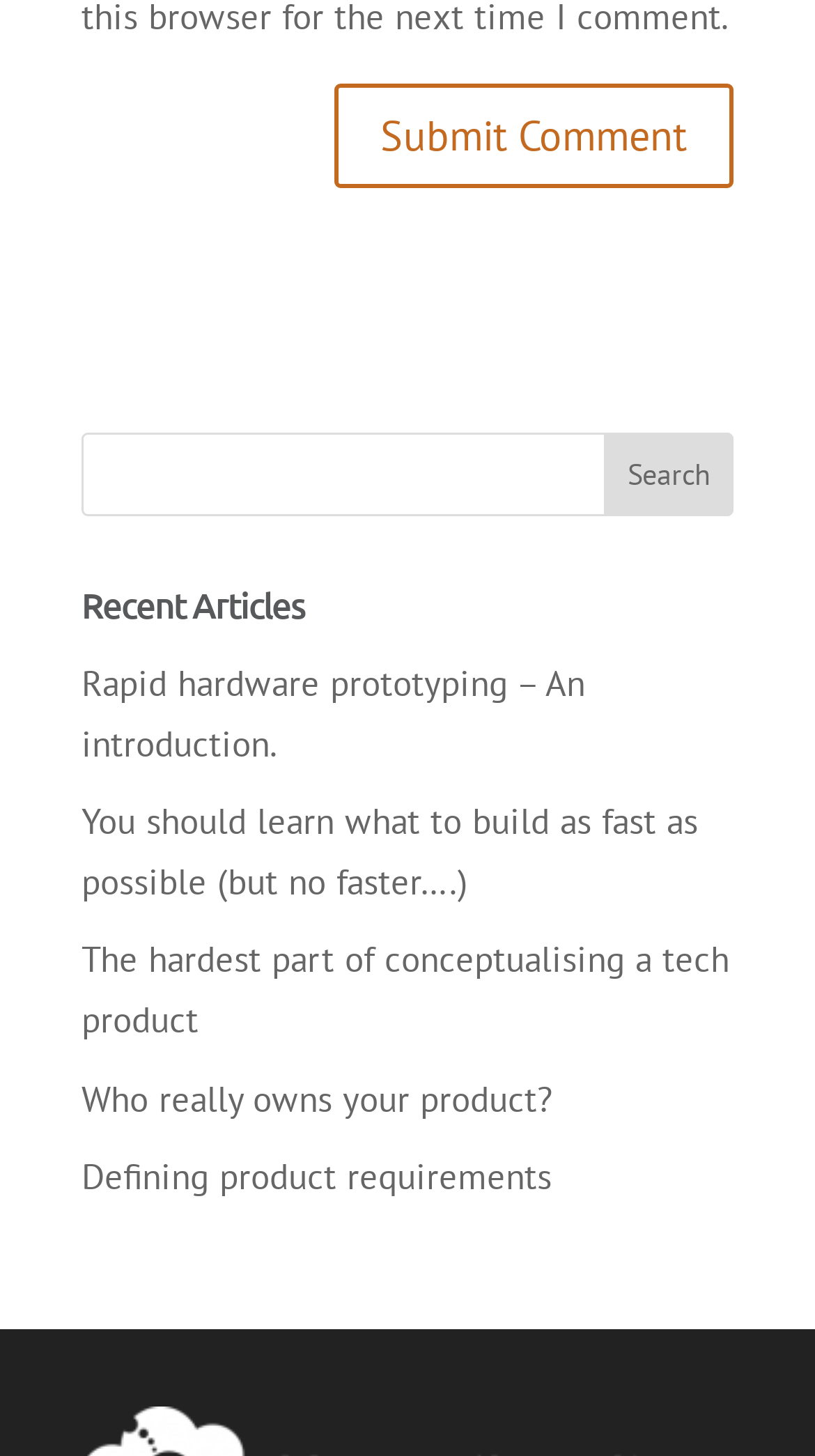Locate the bounding box coordinates of the element that needs to be clicked to carry out the instruction: "submit a comment". The coordinates should be given as four float numbers ranging from 0 to 1, i.e., [left, top, right, bottom].

[0.41, 0.058, 0.9, 0.13]